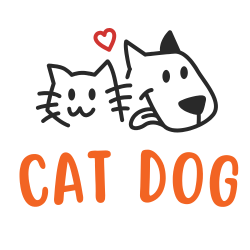What is the color of the lettering beneath the characters?
Could you answer the question with a detailed and thorough explanation?

The bold lettering 'CAT DOG' beneath the characters is displayed in orange color, which further highlights the friendly relationship between the two pets.